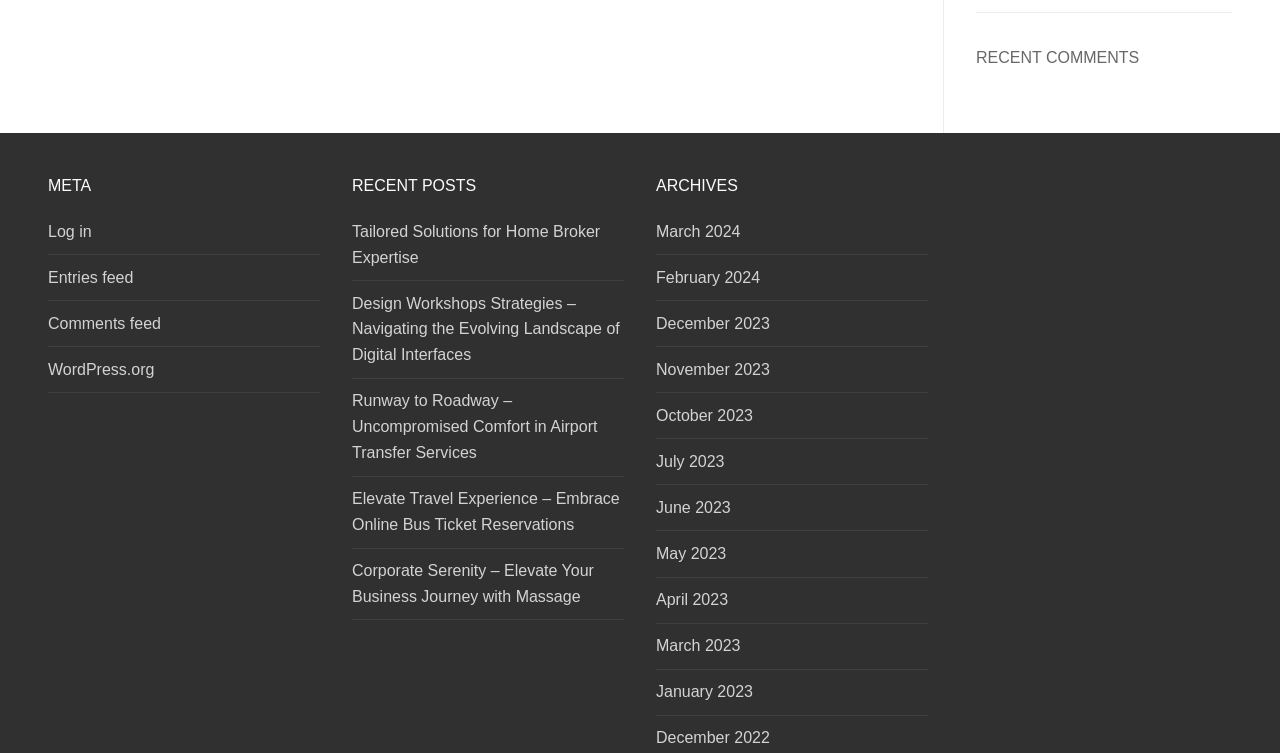Use the details in the image to answer the question thoroughly: 
What is the title of the first widget?

The first widget has a heading element with the text 'Widget Title' and a static text element with the text 'RECENT COMMENTS', so the title of the first widget is 'RECENT COMMENTS'.